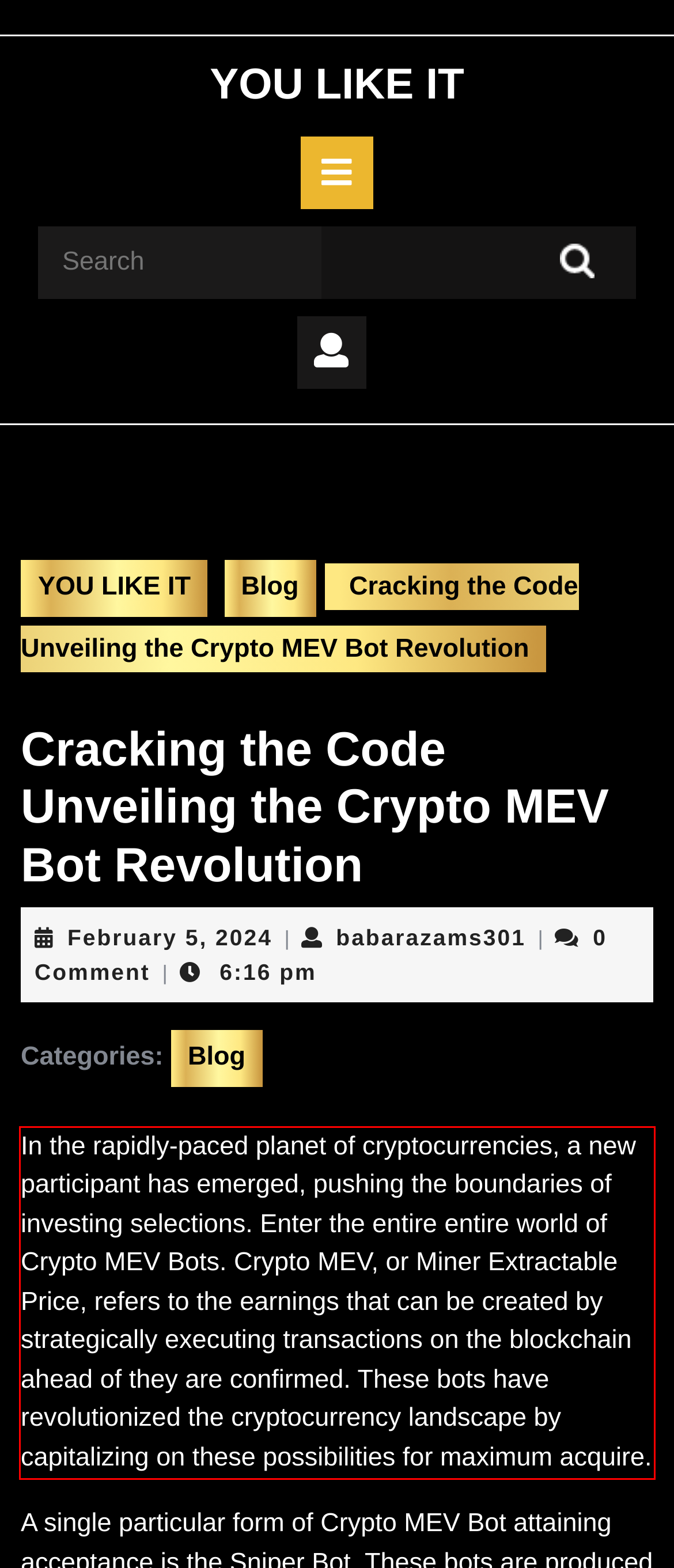Please examine the webpage screenshot containing a red bounding box and use OCR to recognize and output the text inside the red bounding box.

In the rapidly-paced planet of cryptocurrencies, a new participant has emerged, pushing the boundaries of investing selections. Enter the entire entire world of Crypto MEV Bots. Crypto MEV, or Miner Extractable Price, refers to the earnings that can be created by strategically executing transactions on the blockchain ahead of they are confirmed. These bots have revolutionized the cryptocurrency landscape by capitalizing on these possibilities for maximum acquire.